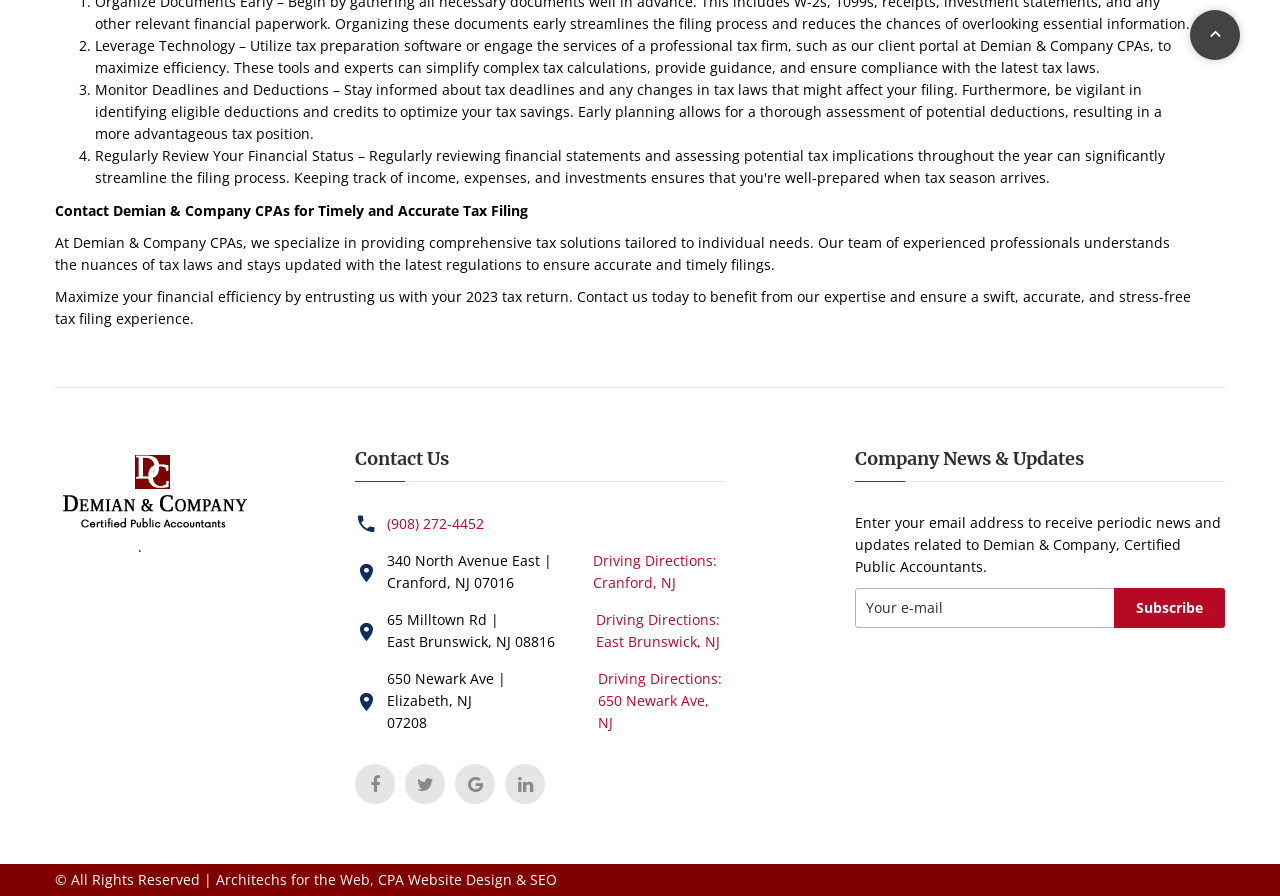For the following element description, predict the bounding box coordinates in the format (top-left x, top-left y, bottom-right x, bottom-right y). All values should be floating point numbers between 0 and 1. Description: (908) 272-4452

[0.302, 0.573, 0.378, 0.594]